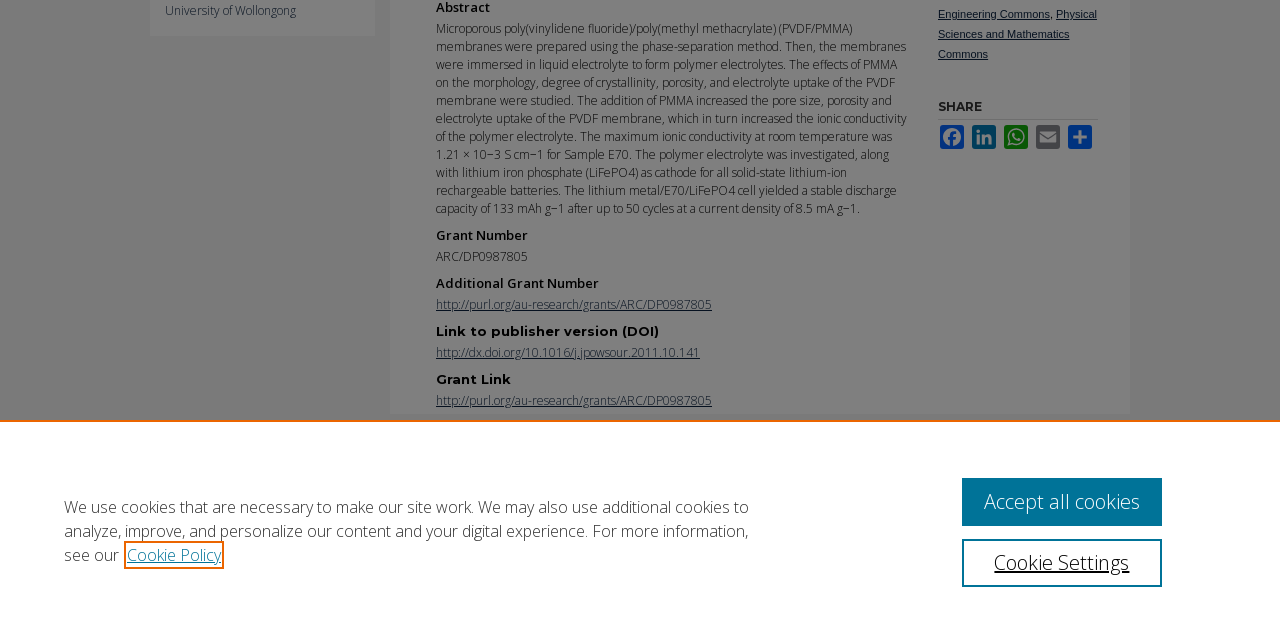Find the bounding box coordinates for the UI element that matches this description: "My Account".

[0.425, 0.707, 0.472, 0.733]